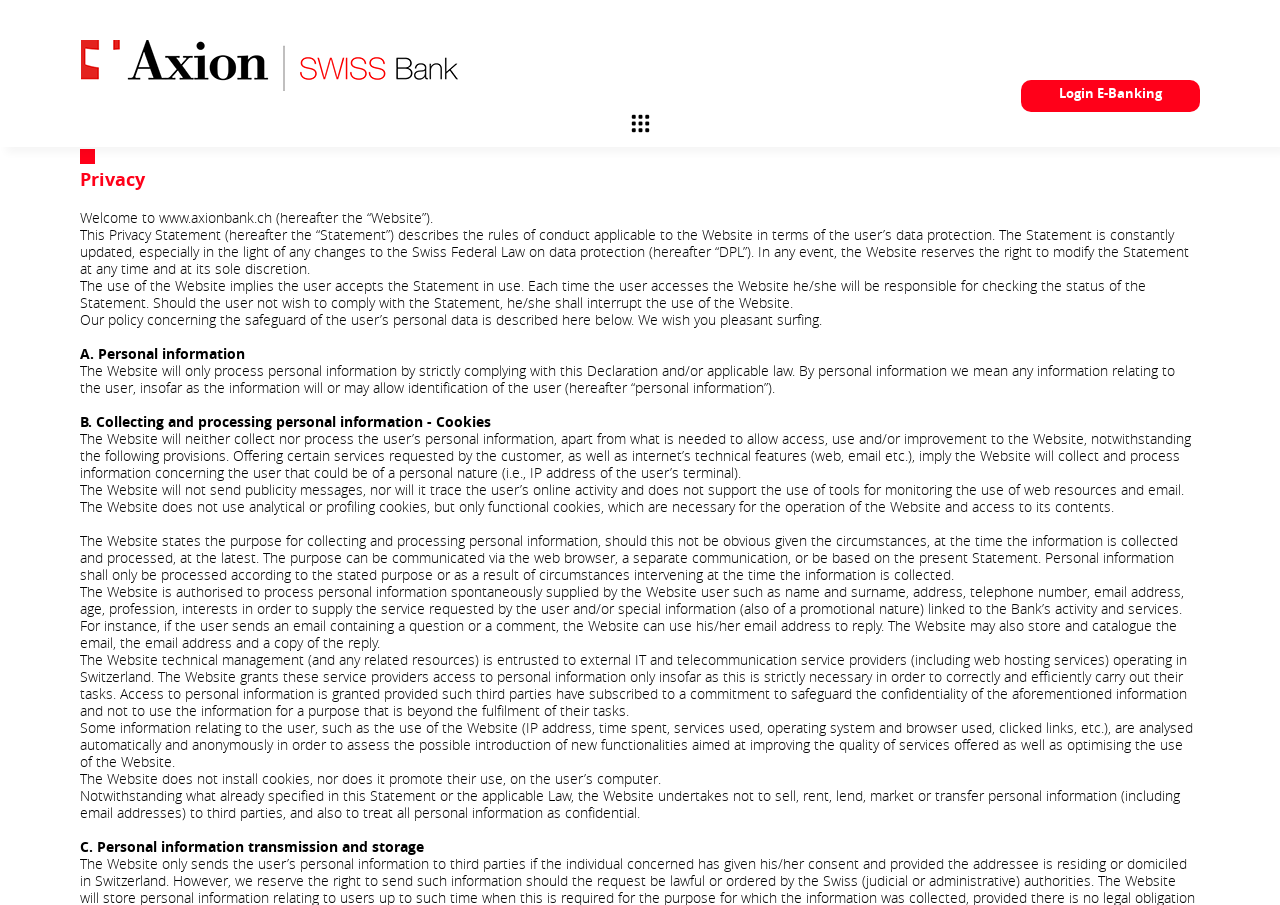Determine the bounding box coordinates of the region to click in order to accomplish the following instruction: "Click Login E-Banking". Provide the coordinates as four float numbers between 0 and 1, specifically [left, top, right, bottom].

[0.798, 0.088, 0.938, 0.124]